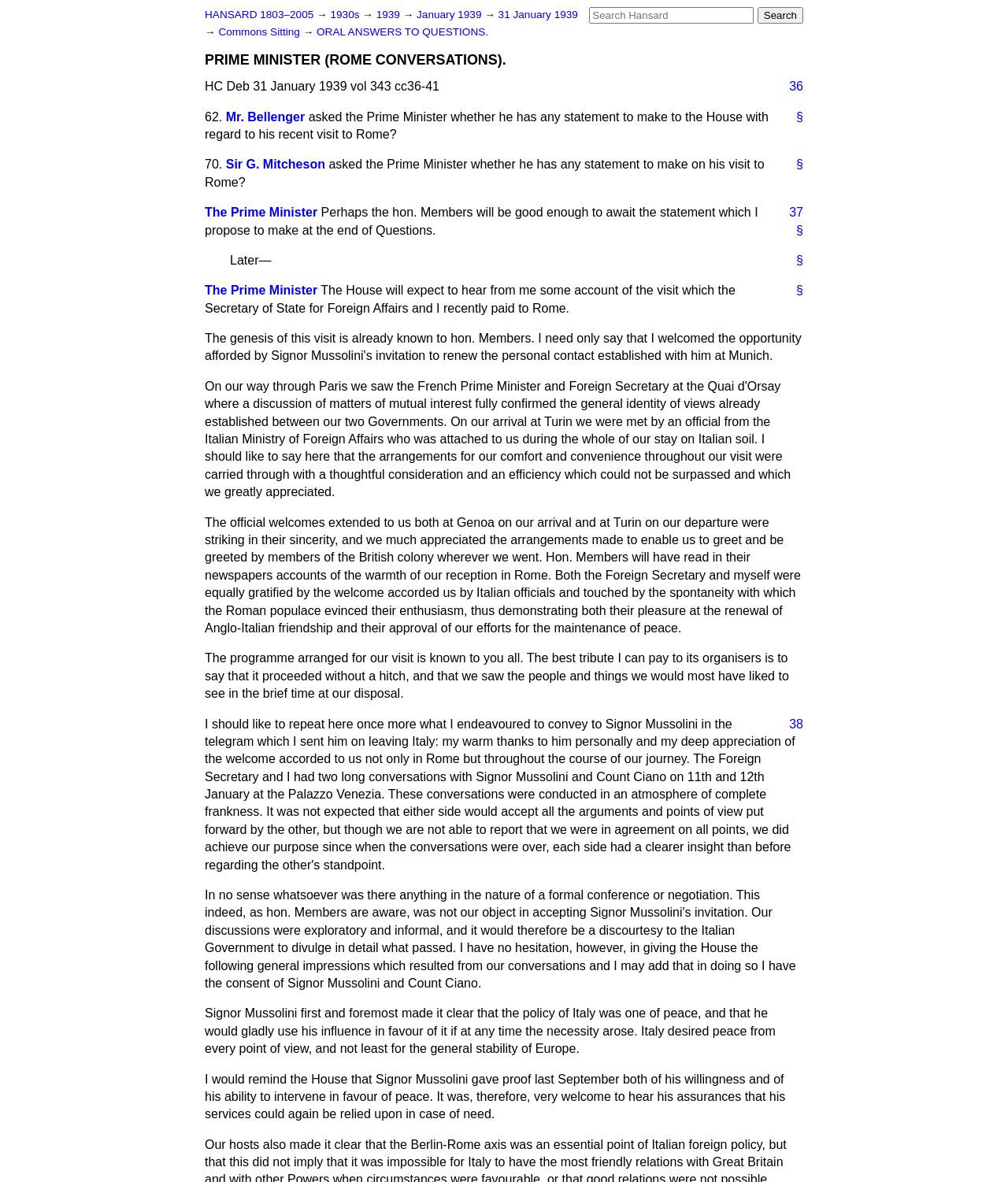Determine the bounding box coordinates of the UI element described by: "§".

[0.777, 0.188, 0.797, 0.202]